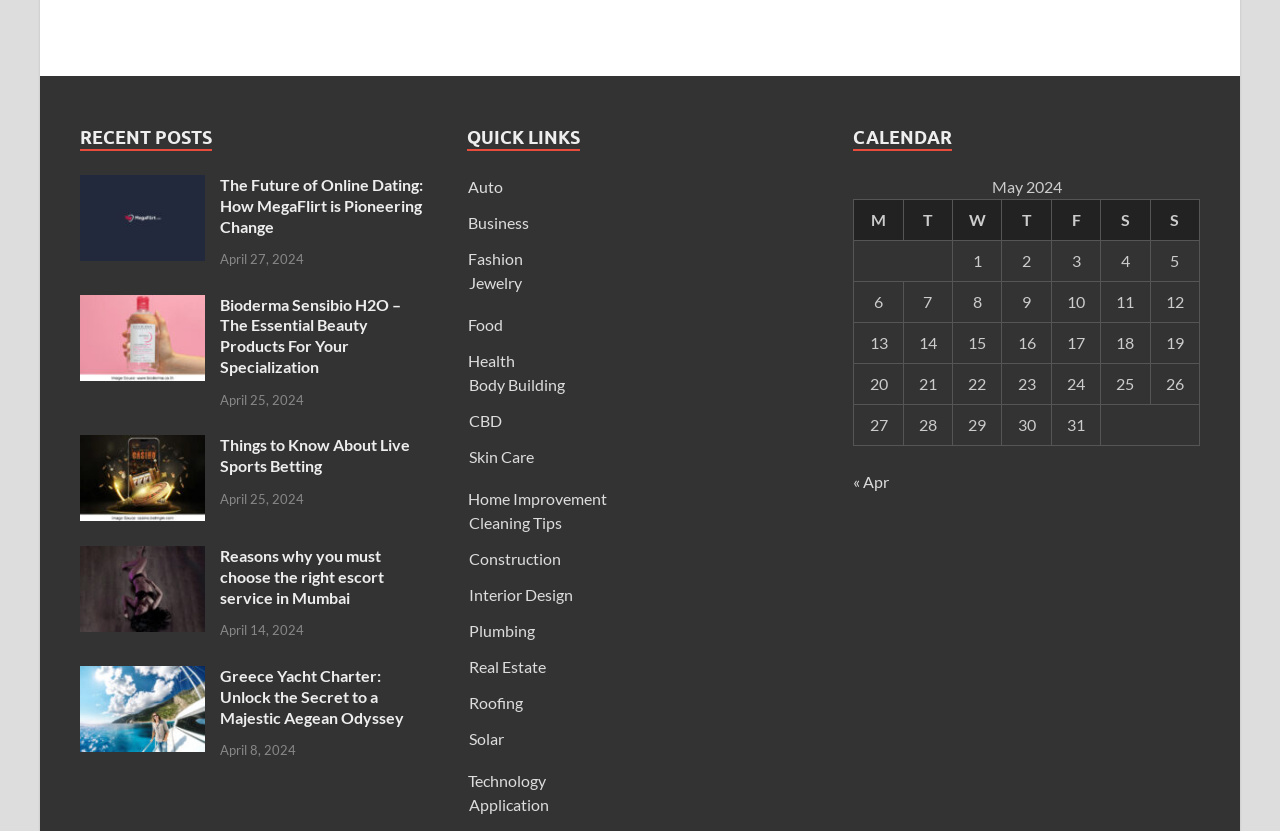Please respond to the question with a concise word or phrase:
How many columns are there in the calendar table?

7